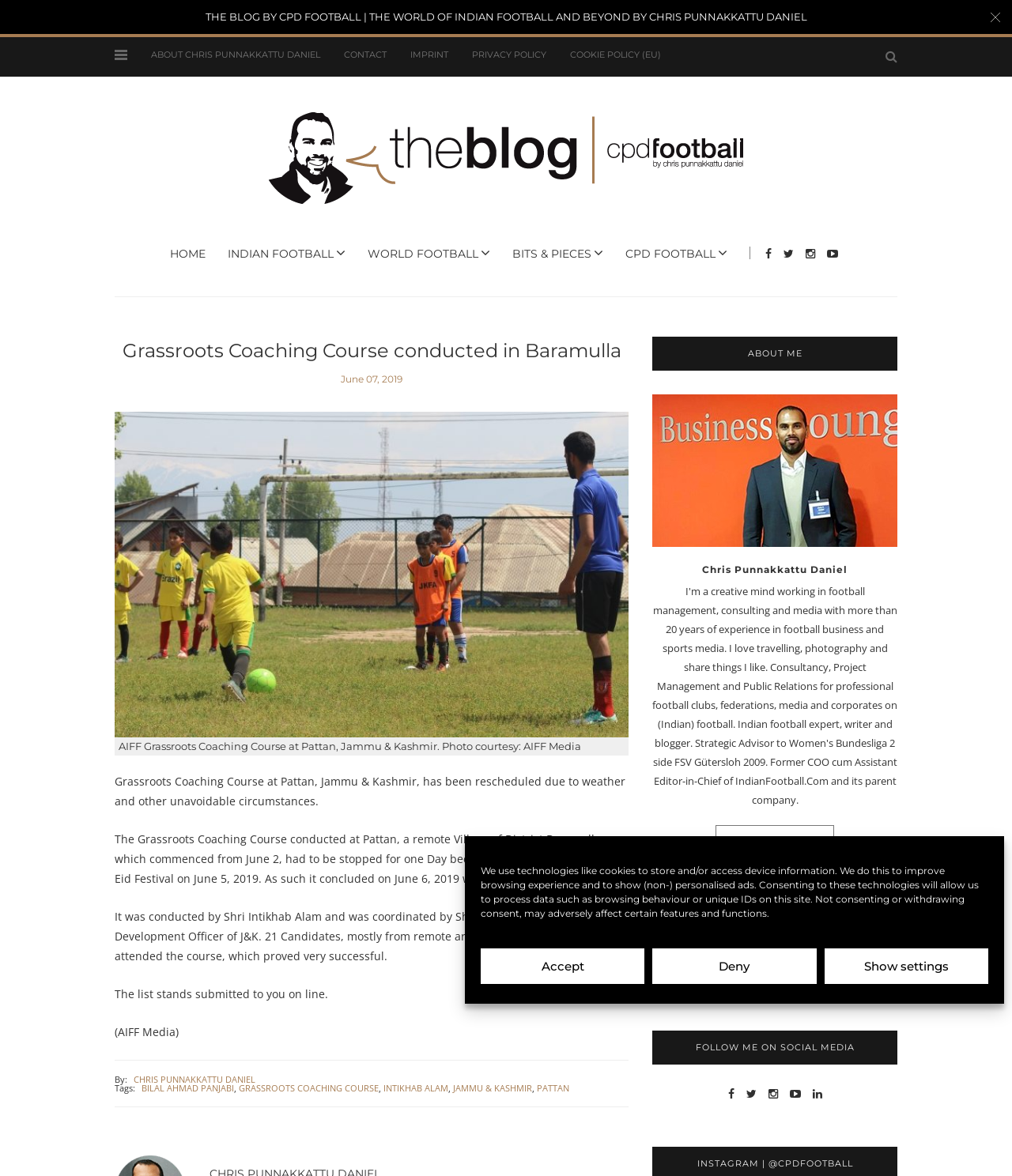What is the name of the blog?
Craft a detailed and extensive response to the question.

The name of the blog can be found in the top-left corner of the webpage, where it says 'THE BLOG BY CPD FOOTBALL | THE WORLD OF INDIAN FOOTBALL AND BEYOND BY CHRIS PUNNAKKATTU DANIEL'.